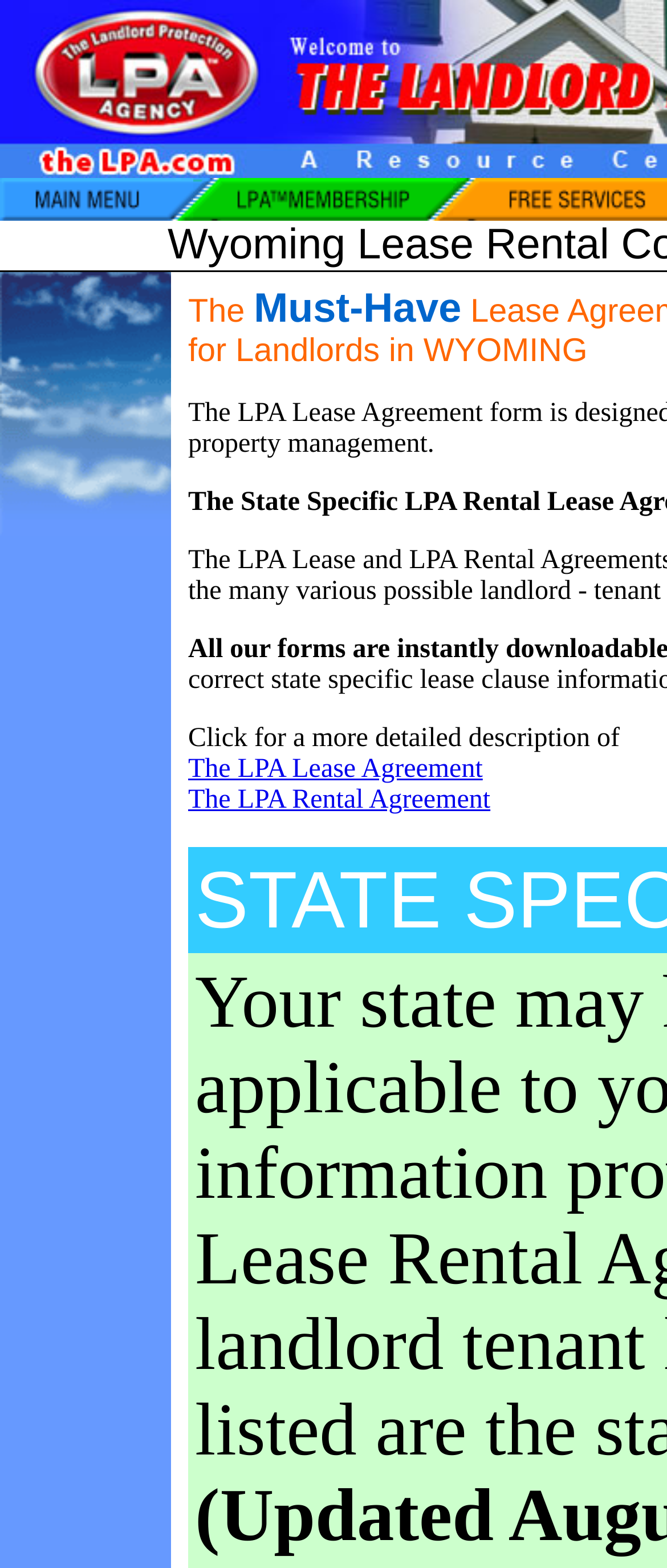Explain in detail what is displayed on the webpage.

The webpage appears to be the homepage of the Landlord Protection Agency, with a focus on Wyoming lease rental contract clause inserts. At the top left, there is a main menu link with an accompanying image, which takes up about 29% of the screen width. To the right of the main menu, there is a link for "Membership With The Landlord Protection Agency" with an associated image, occupying about 45% of the screen width. 

Below the main menu link, there are two small, seemingly decorative images, one on the left edge and the other about a quarter of the way from the left edge. These images are relatively small, taking up only about 0.3% of the screen width each.